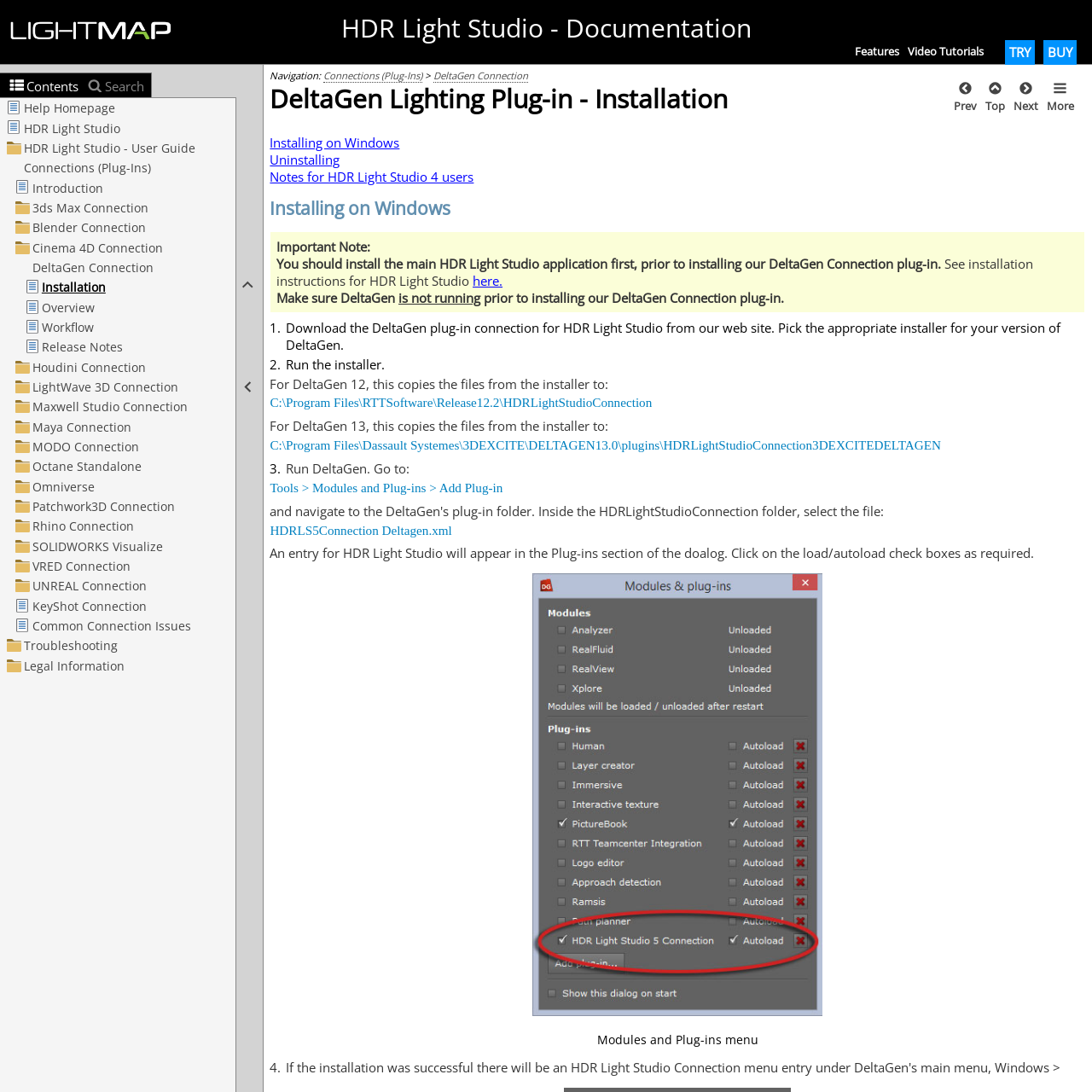Find the bounding box coordinates for the area that must be clicked to perform this action: "Search for topics".

[0.081, 0.071, 0.138, 0.087]